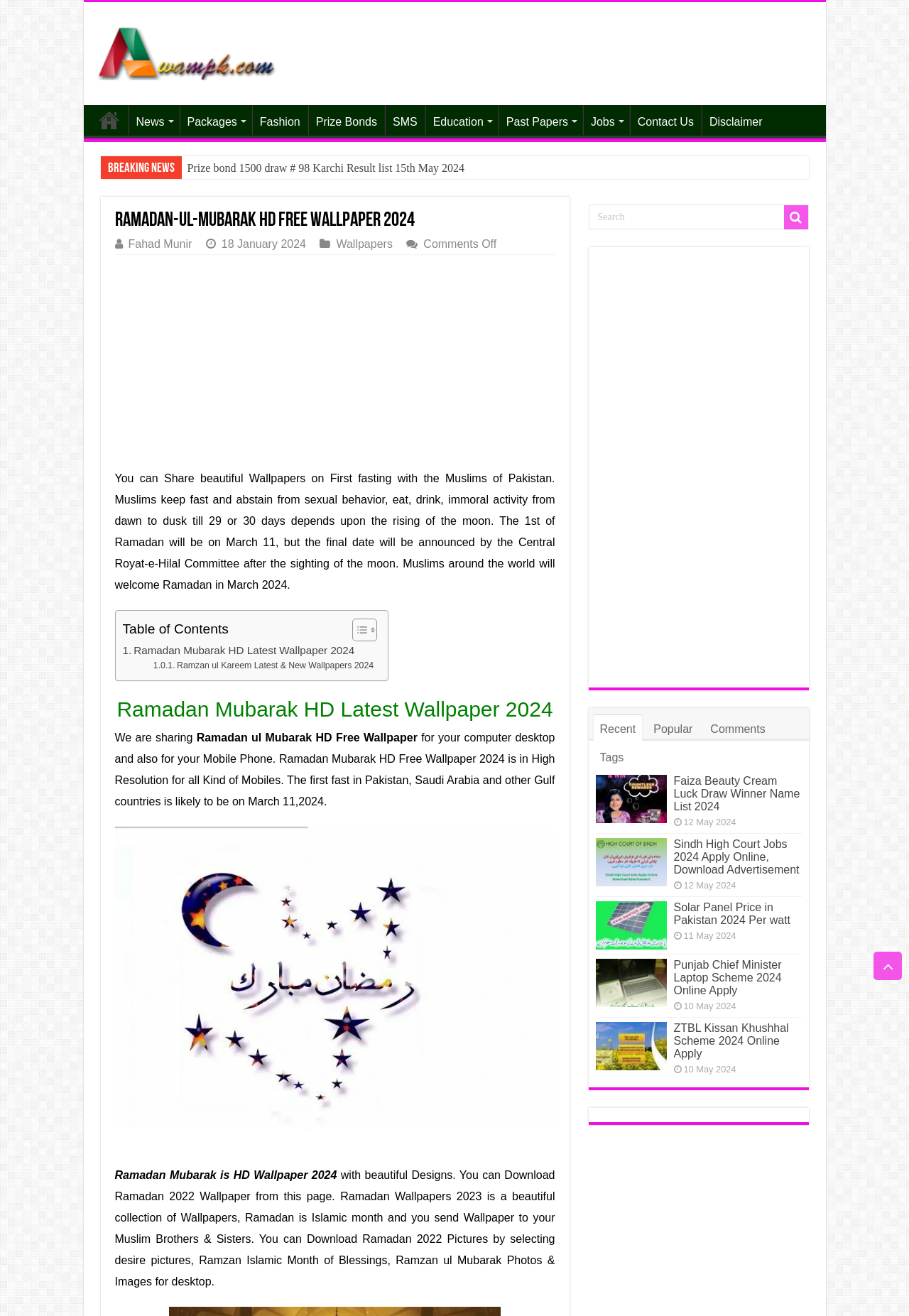What is the purpose of this webpage?
Using the image, provide a detailed and thorough answer to the question.

Based on the webpage content, it appears that the purpose of this webpage is to share Ramadan-related wallpapers, specifically HD free wallpapers for computer desktop and mobile phones.